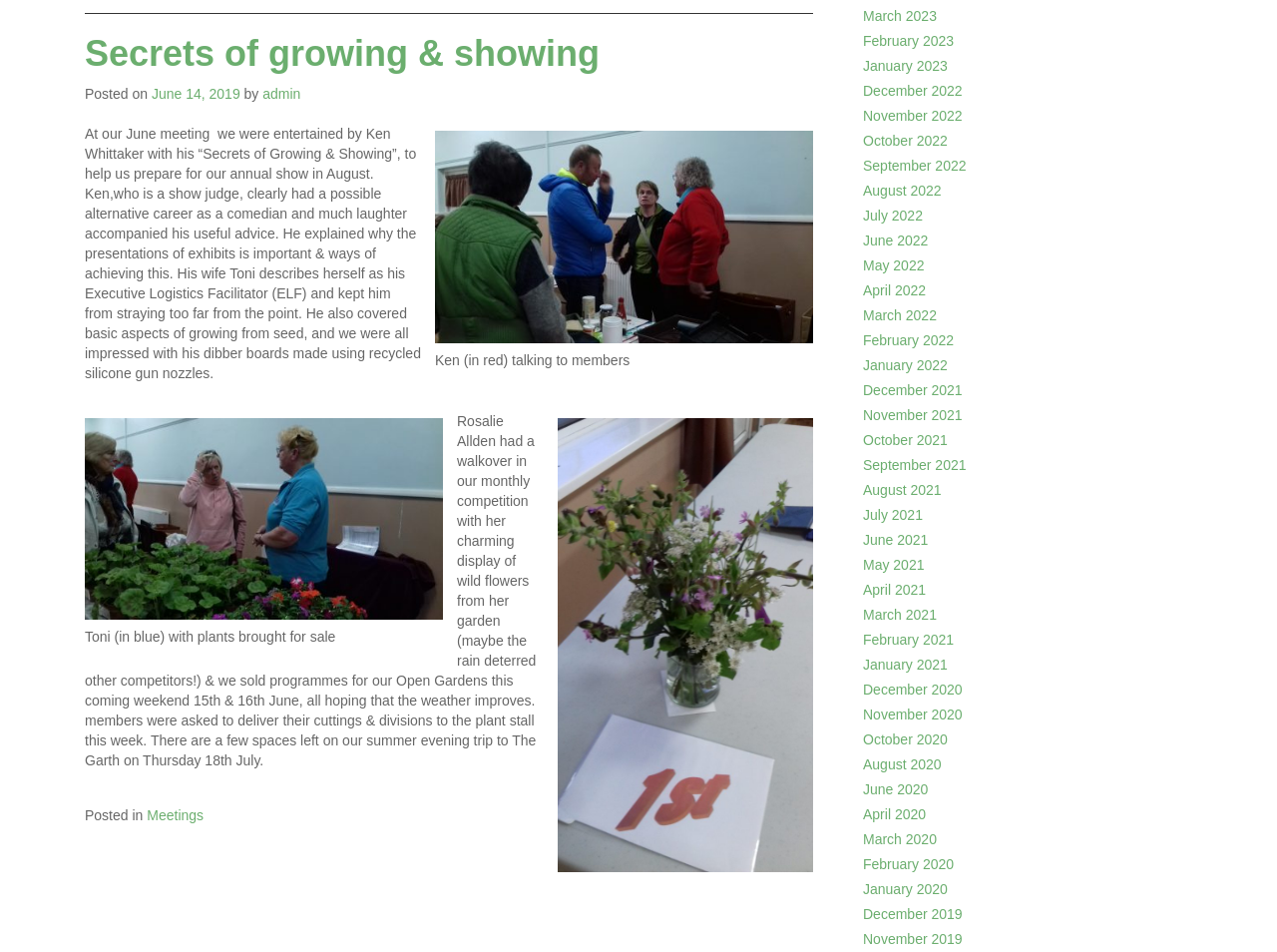What is Toni's role in the presentation?
Please provide a single word or phrase as your answer based on the image.

Executive Logistics Facilitator